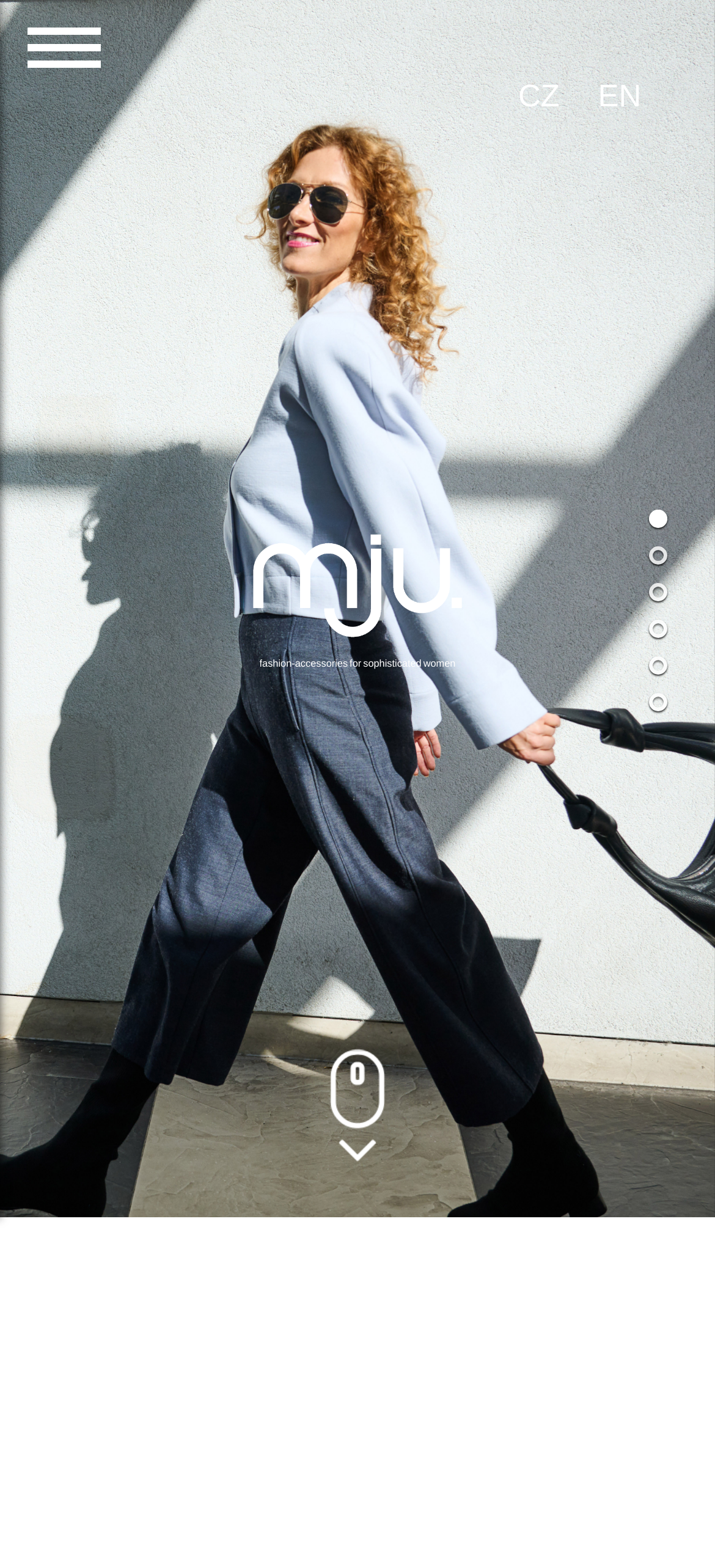Examine the screenshot and answer the question in as much detail as possible: What is the purpose of the 'mouse scroll' image?

I inferred the purpose of the 'mouse scroll' image by its description and its position on the webpage, which suggests that it is used to indicate that the user can scroll down to see more content.